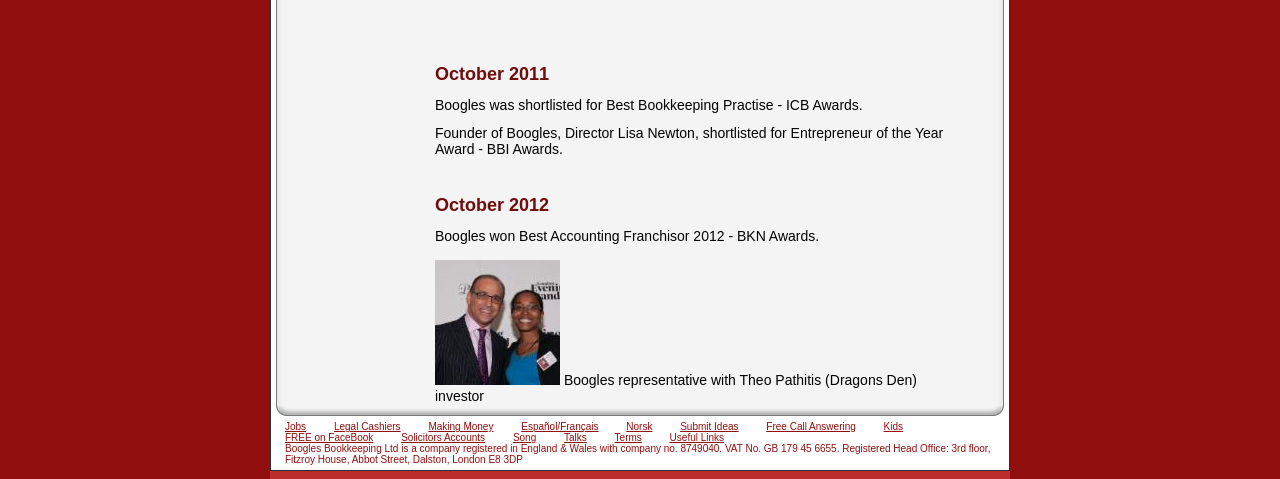Please examine the image and answer the question with a detailed explanation:
What is the year mentioned at the top of the page?

The year 2011 is mentioned at the top of the page as 'October 2011' in the StaticText element with bounding box coordinates [0.34, 0.134, 0.429, 0.175].